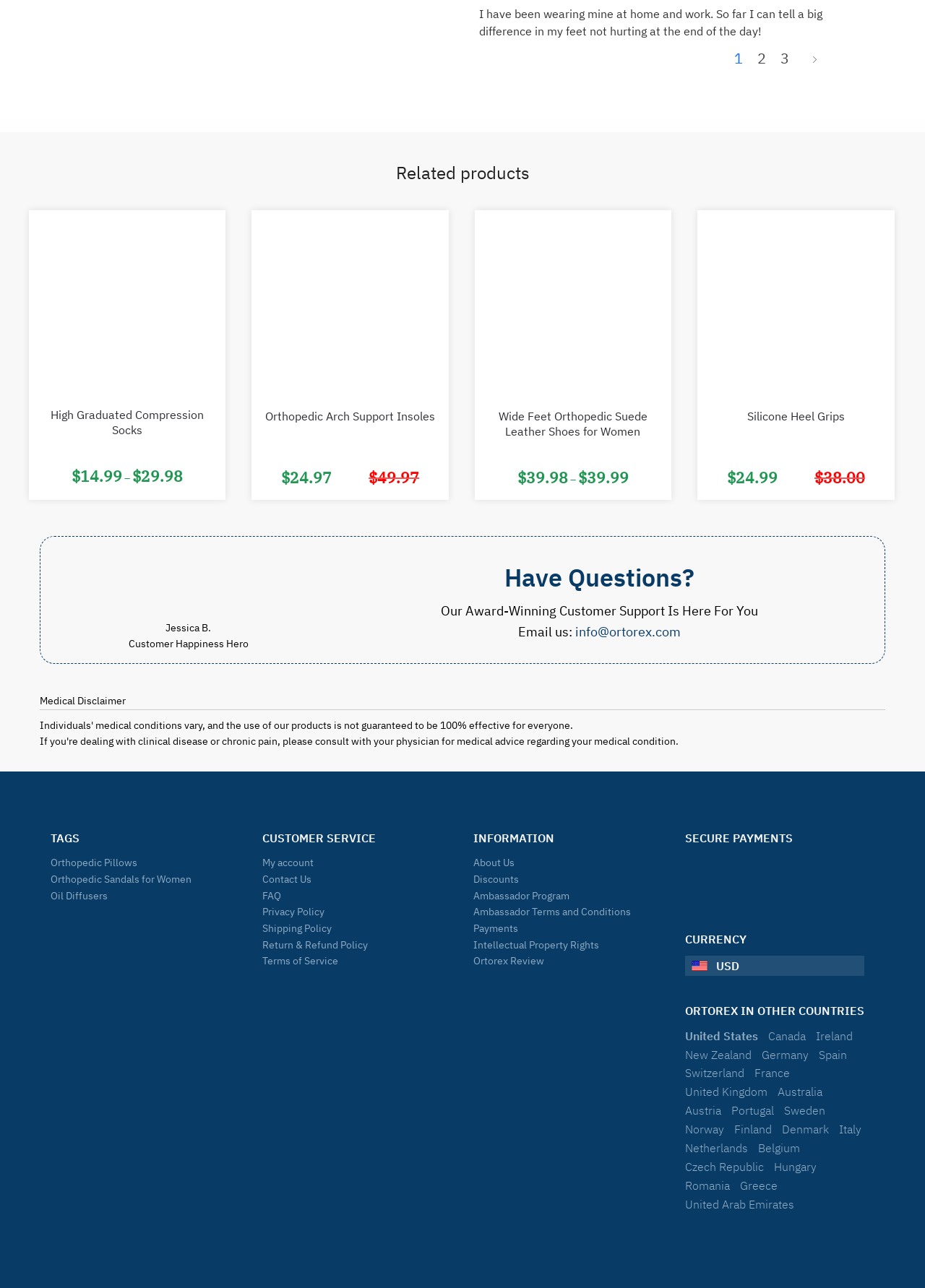Please locate the UI element described by "Orthopedic Pillows" and provide its bounding box coordinates.

[0.055, 0.602, 0.148, 0.612]